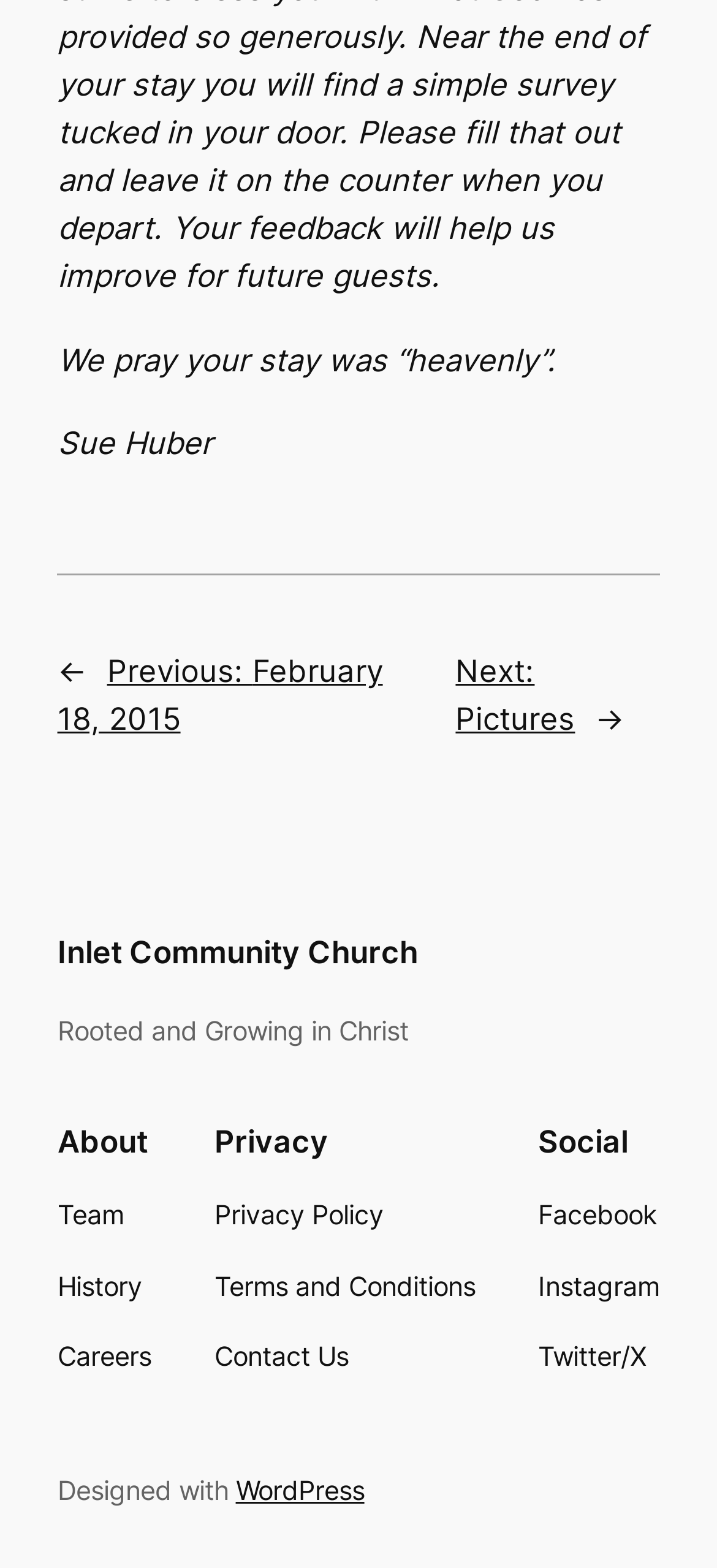Determine the bounding box coordinates of the section to be clicked to follow the instruction: "Read reviews on The Book Smugglers". The coordinates should be given as four float numbers between 0 and 1, formatted as [left, top, right, bottom].

None